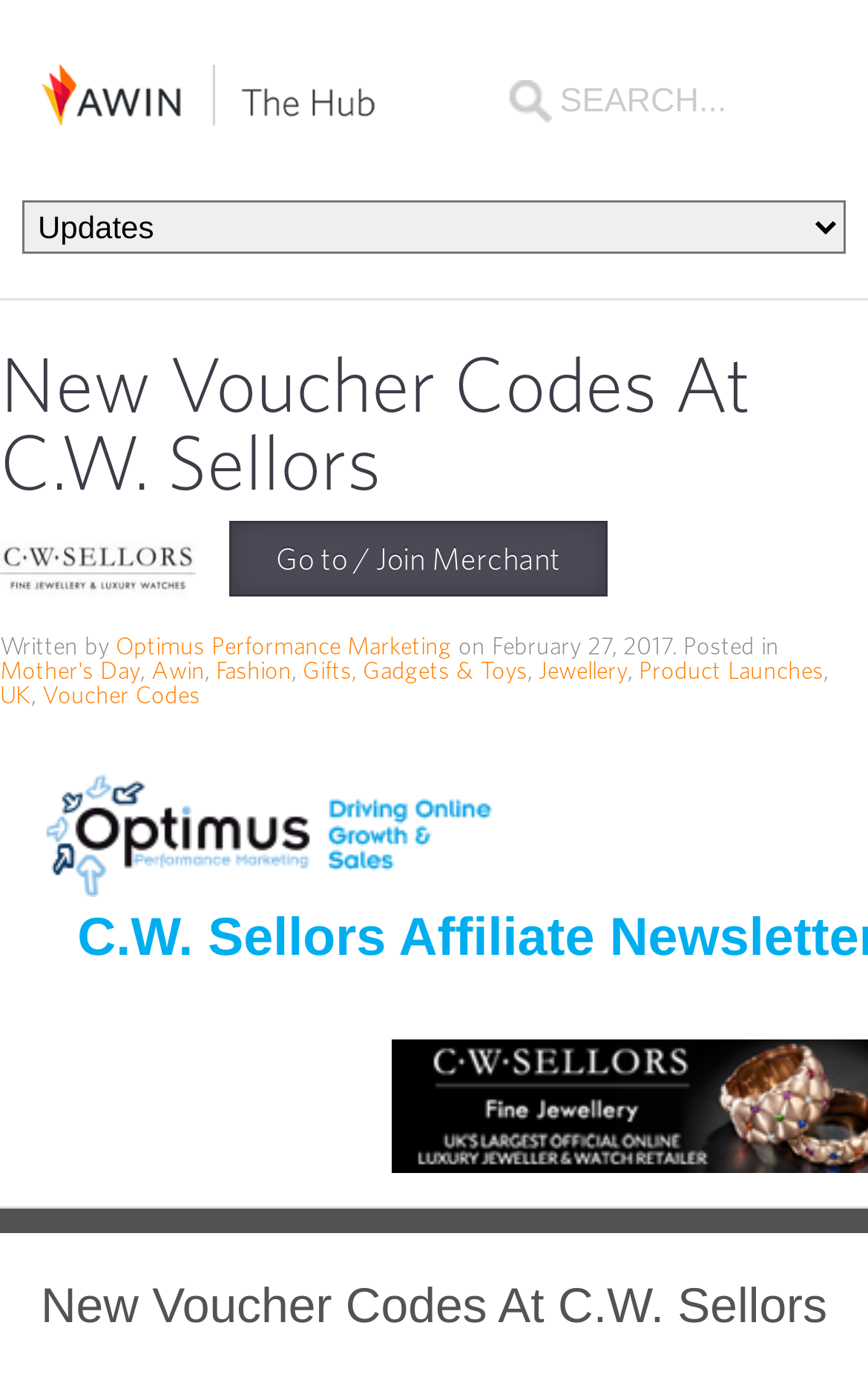How many links are there in the header section?
From the screenshot, provide a brief answer in one word or phrase.

4